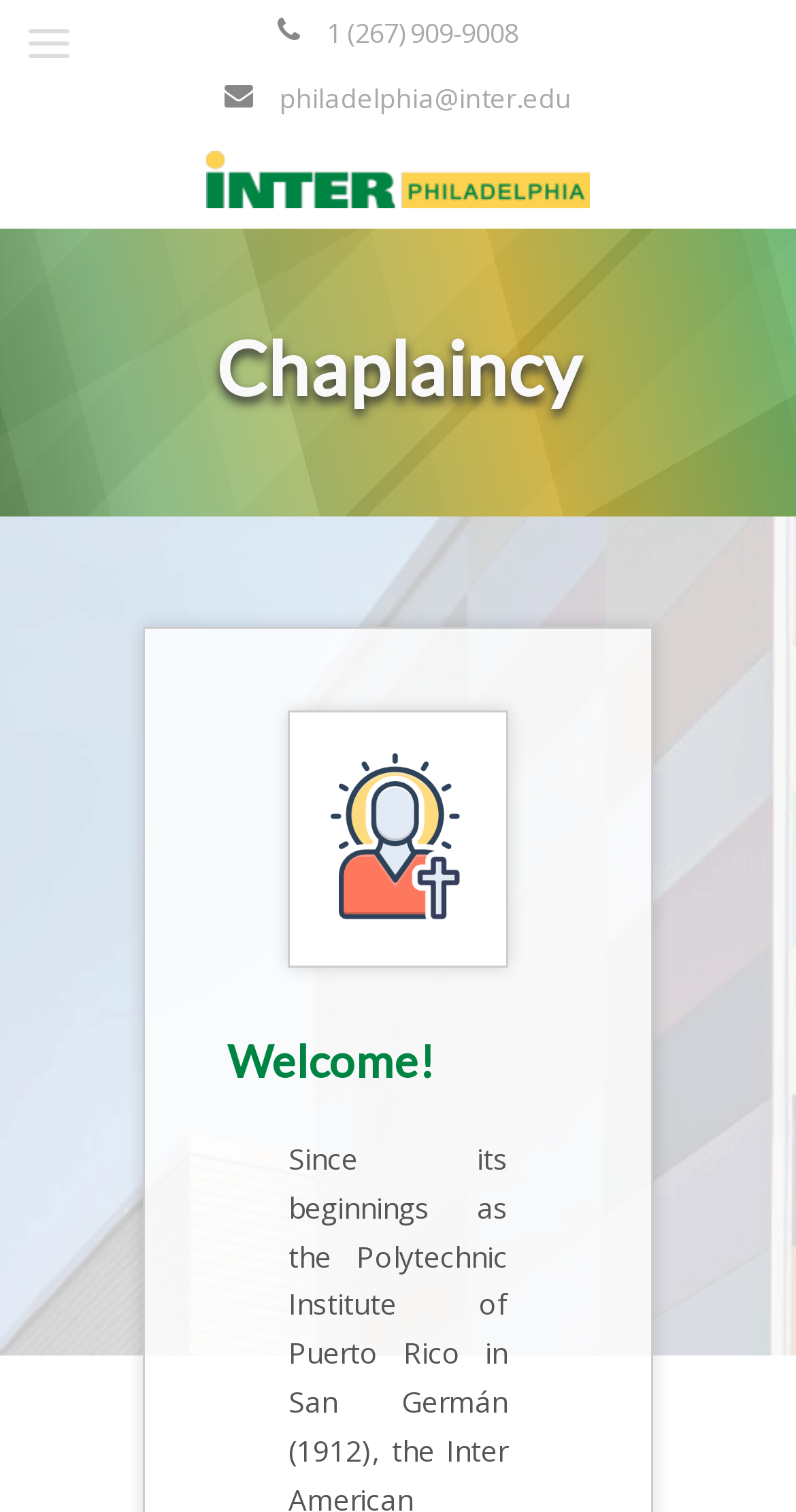Using the given element description, provide the bounding box coordinates (top-left x, top-left y, bottom-right x, bottom-right y) for the corresponding UI element in the screenshot: parent_node: Menu

[0.0, 0.0, 0.123, 0.057]